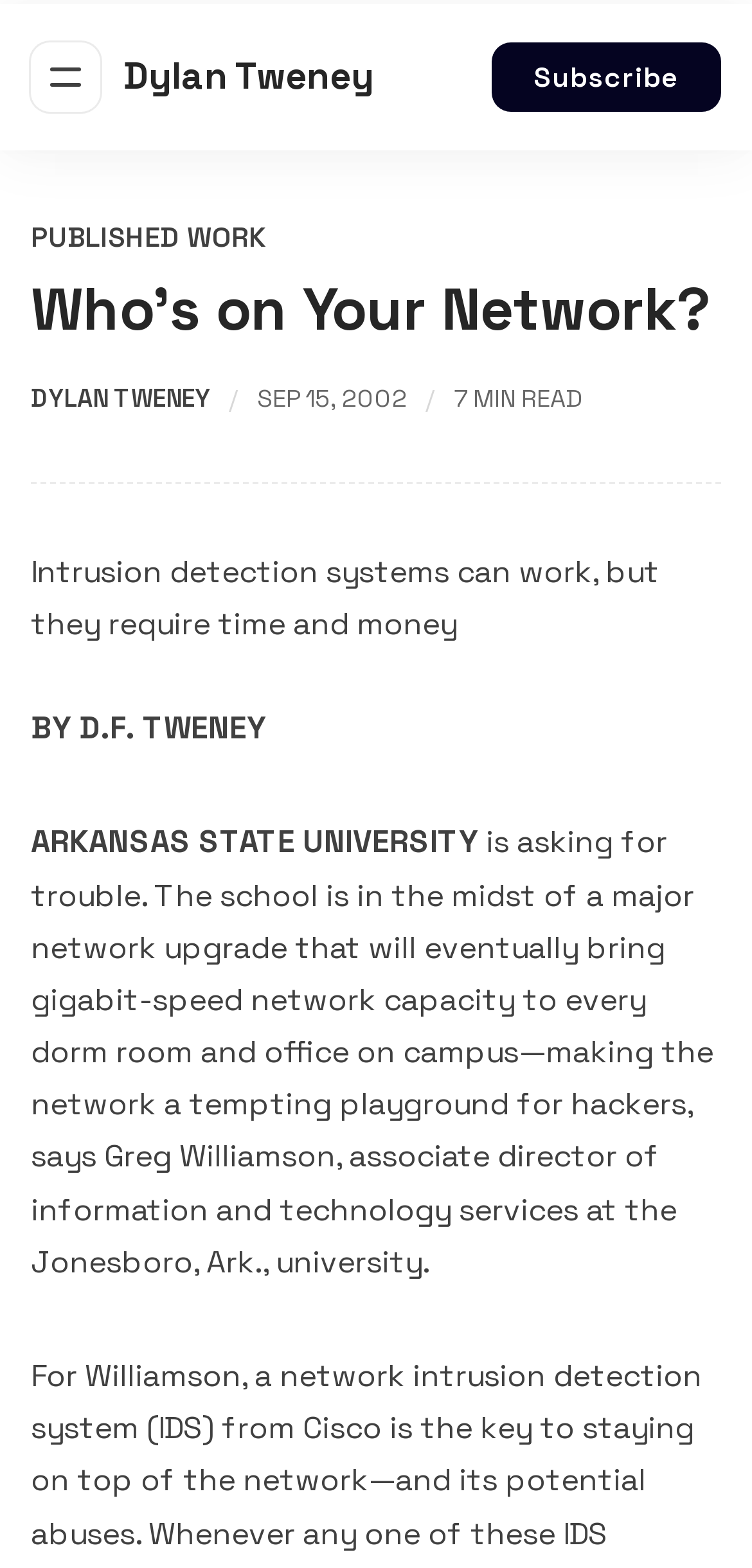How long does it take to read the article?
Your answer should be a single word or phrase derived from the screenshot.

7 minutes